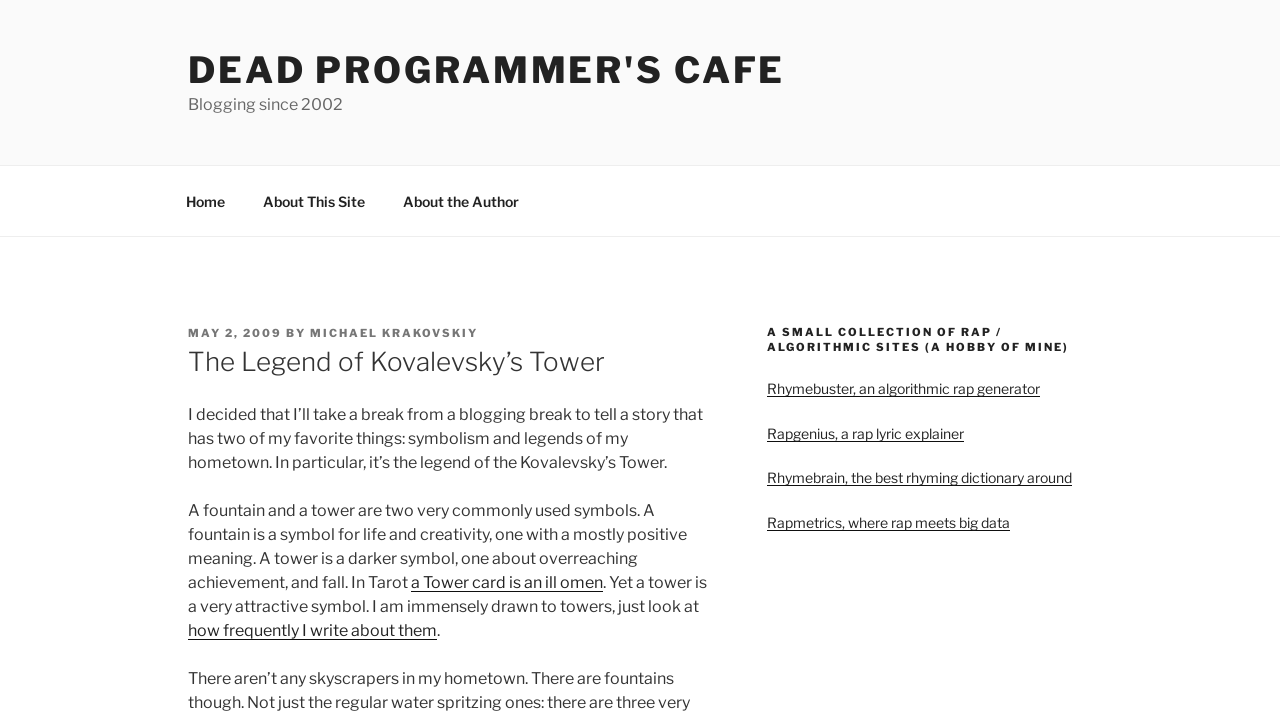Indicate the bounding box coordinates of the element that must be clicked to execute the instruction: "read about the author". The coordinates should be given as four float numbers between 0 and 1, i.e., [left, top, right, bottom].

[0.301, 0.247, 0.419, 0.315]